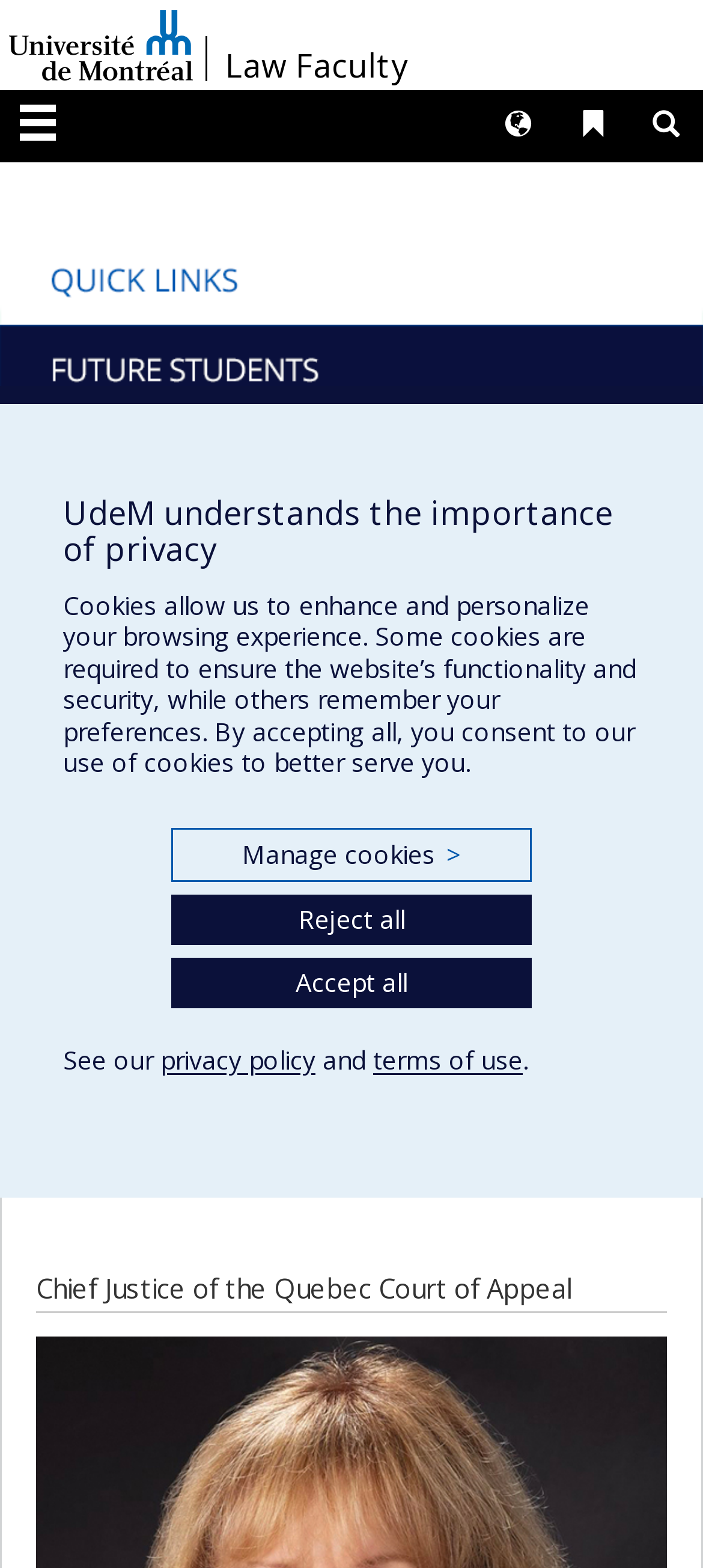Given the description Reject all, predict the bounding box coordinates of the UI element. Ensure the coordinates are in the format (top-left x, top-left y, bottom-right x, bottom-right y) and all values are between 0 and 1.

[0.244, 0.571, 0.756, 0.602]